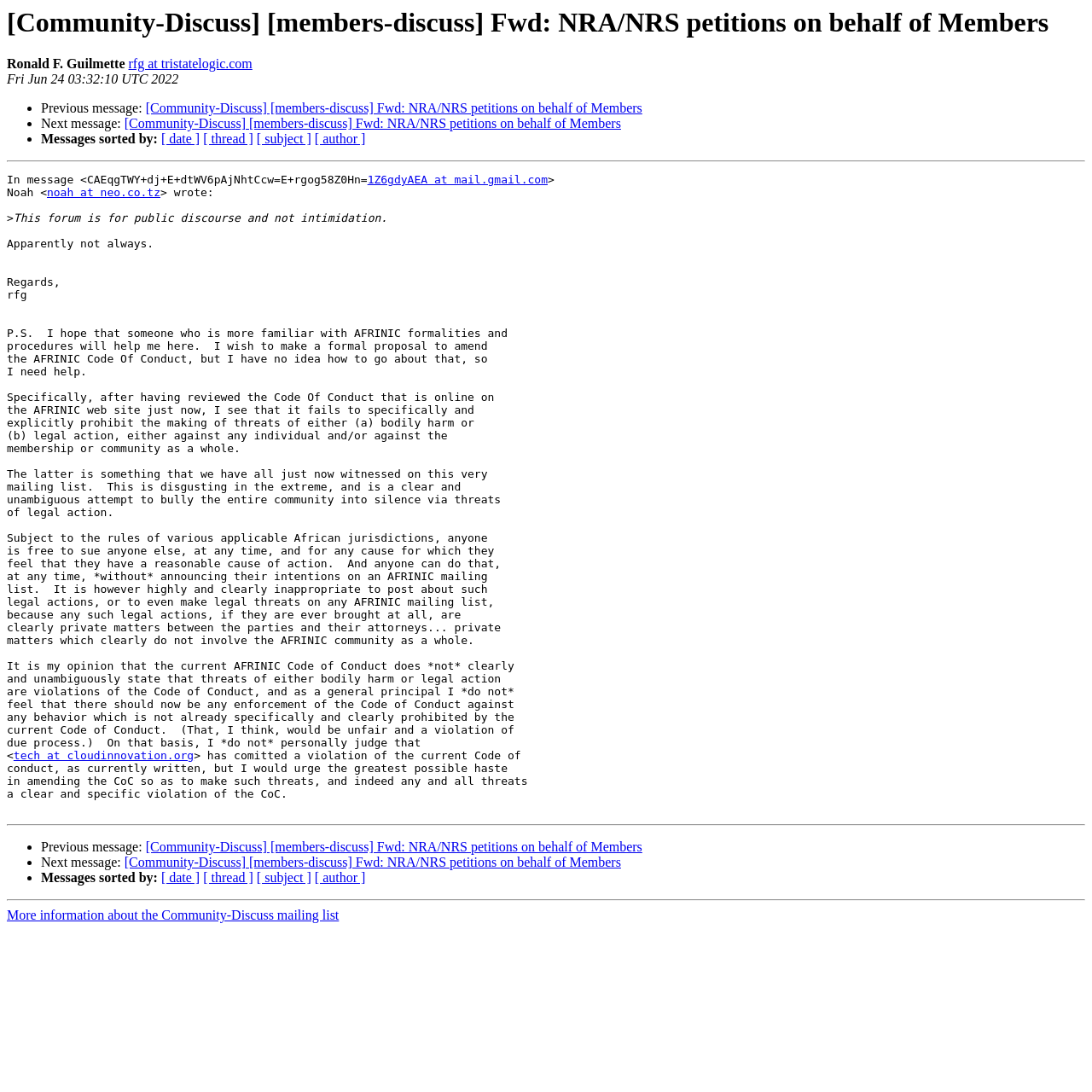Please mark the bounding box coordinates of the area that should be clicked to carry out the instruction: "Click the send button".

None